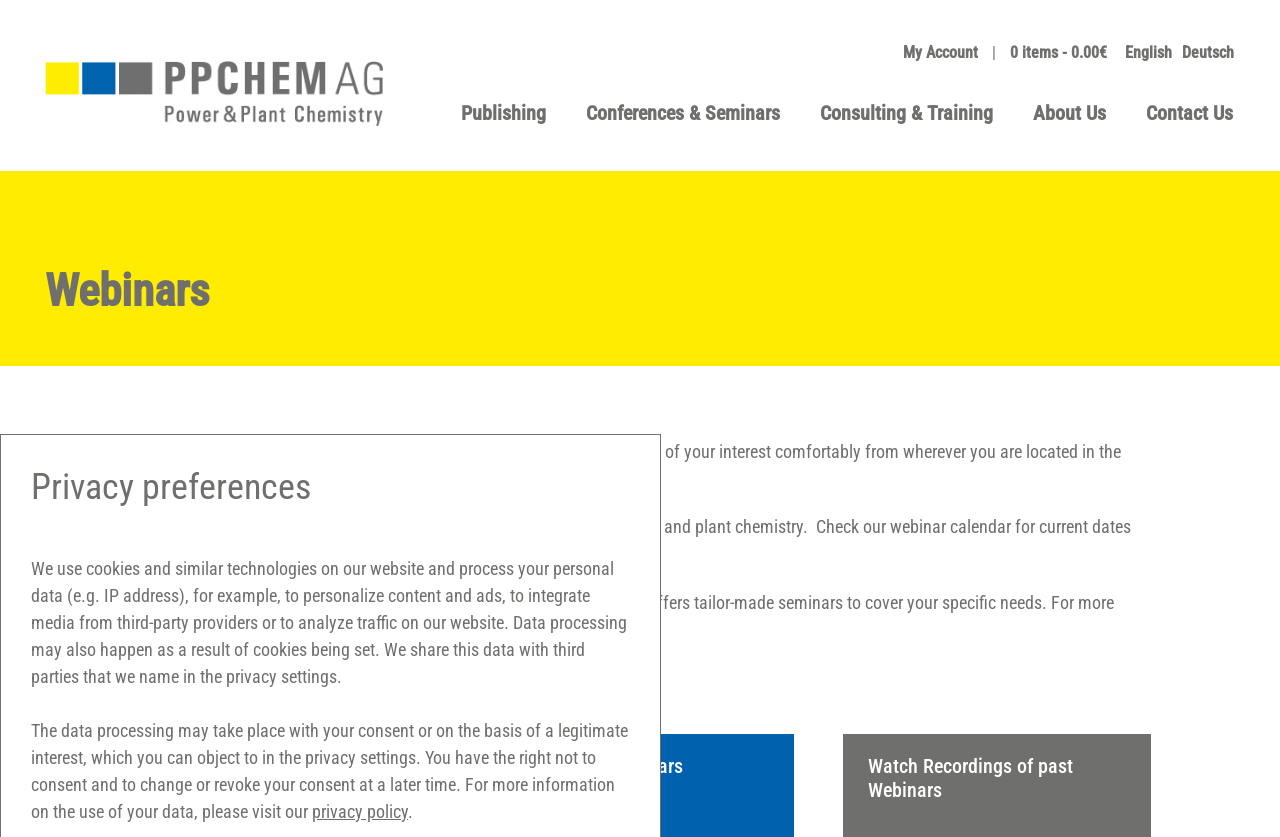Find the bounding box of the web element that fits this description: "Publishing".

[0.36, 0.12, 0.427, 0.149]